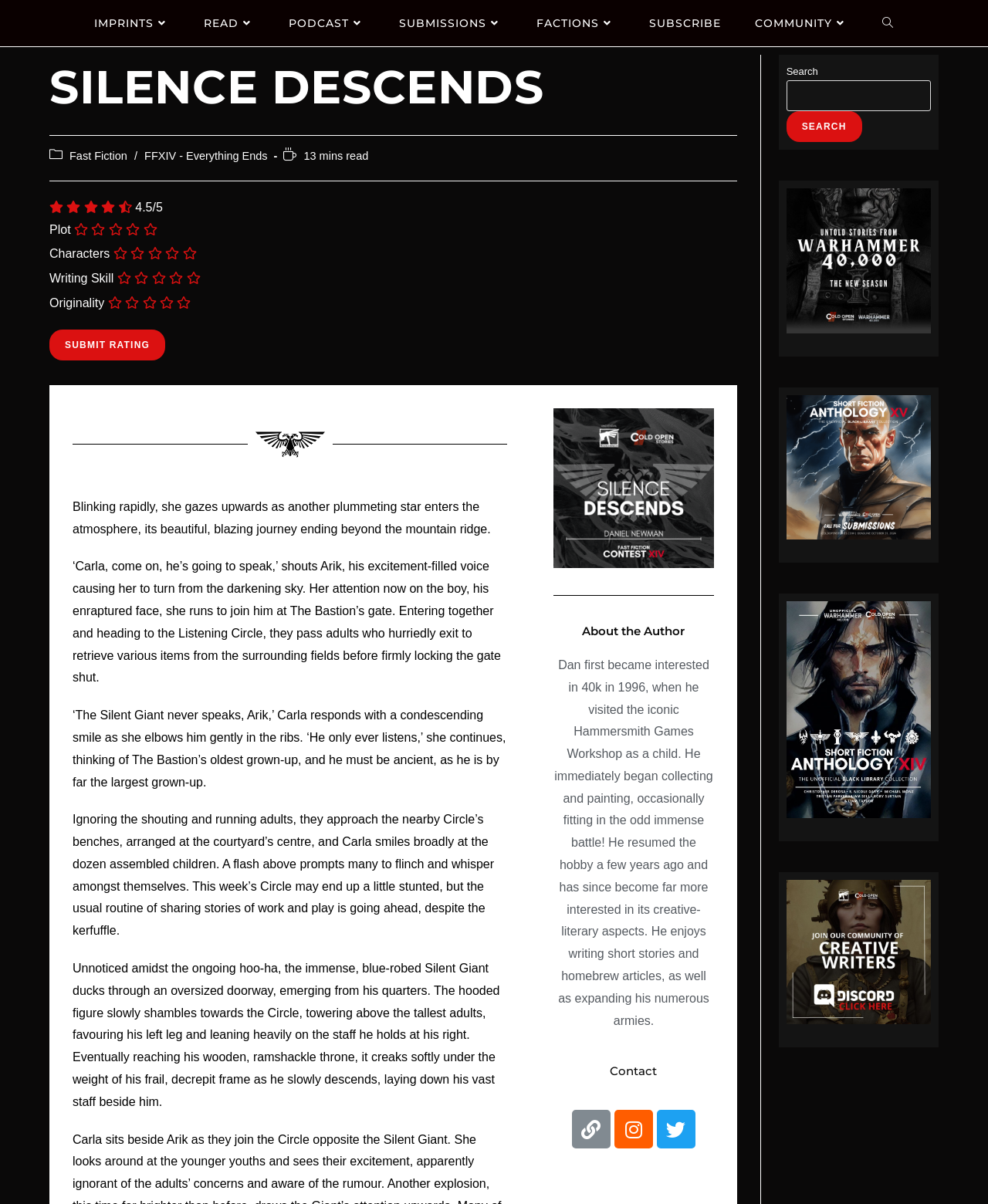Respond to the following question with a brief word or phrase:
How many options are there for rating the story?

5